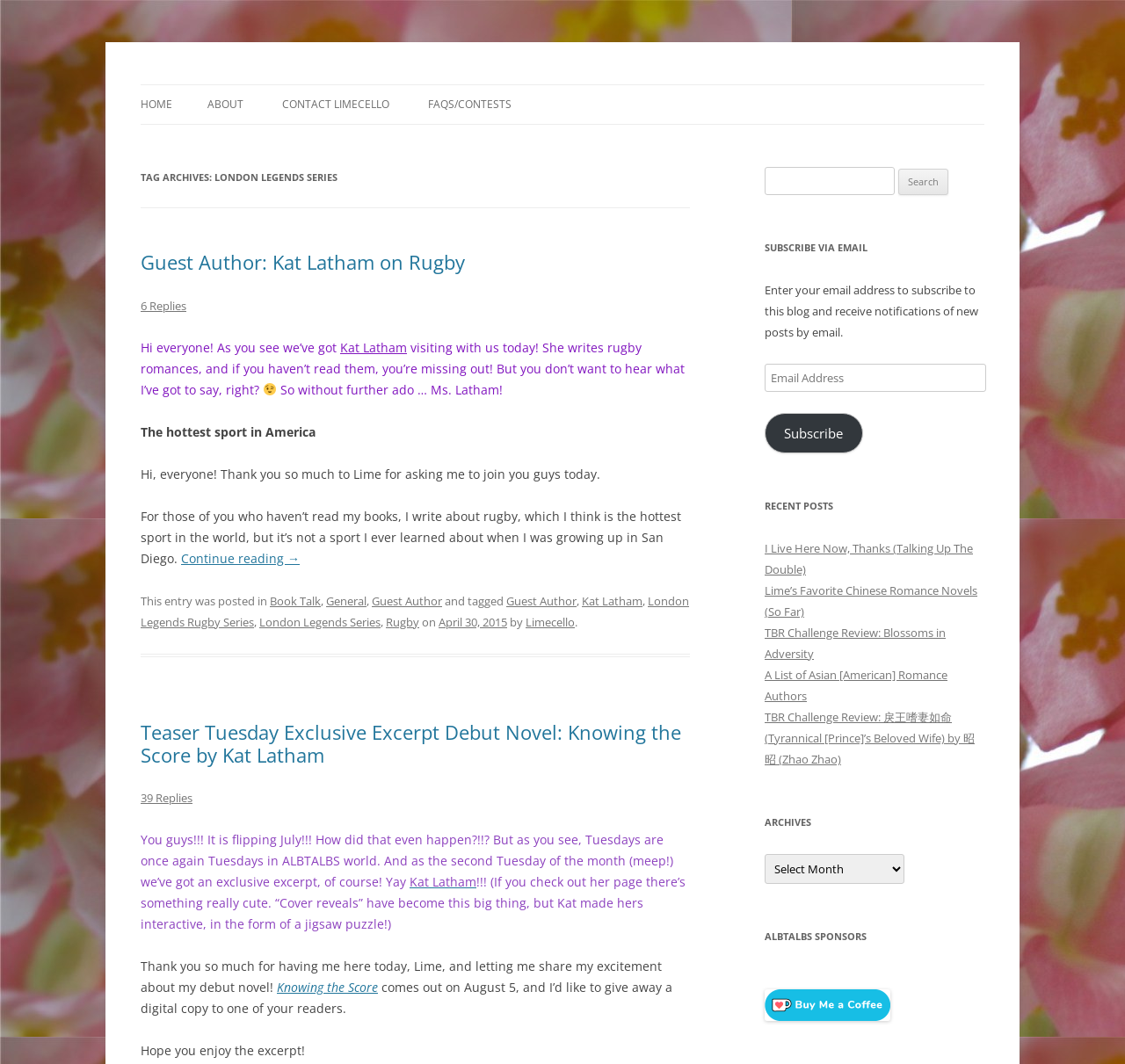Respond to the question with just a single word or phrase: 
How many replies are there to the 'Guest Author: Kat Latham on Rugby' post?

6